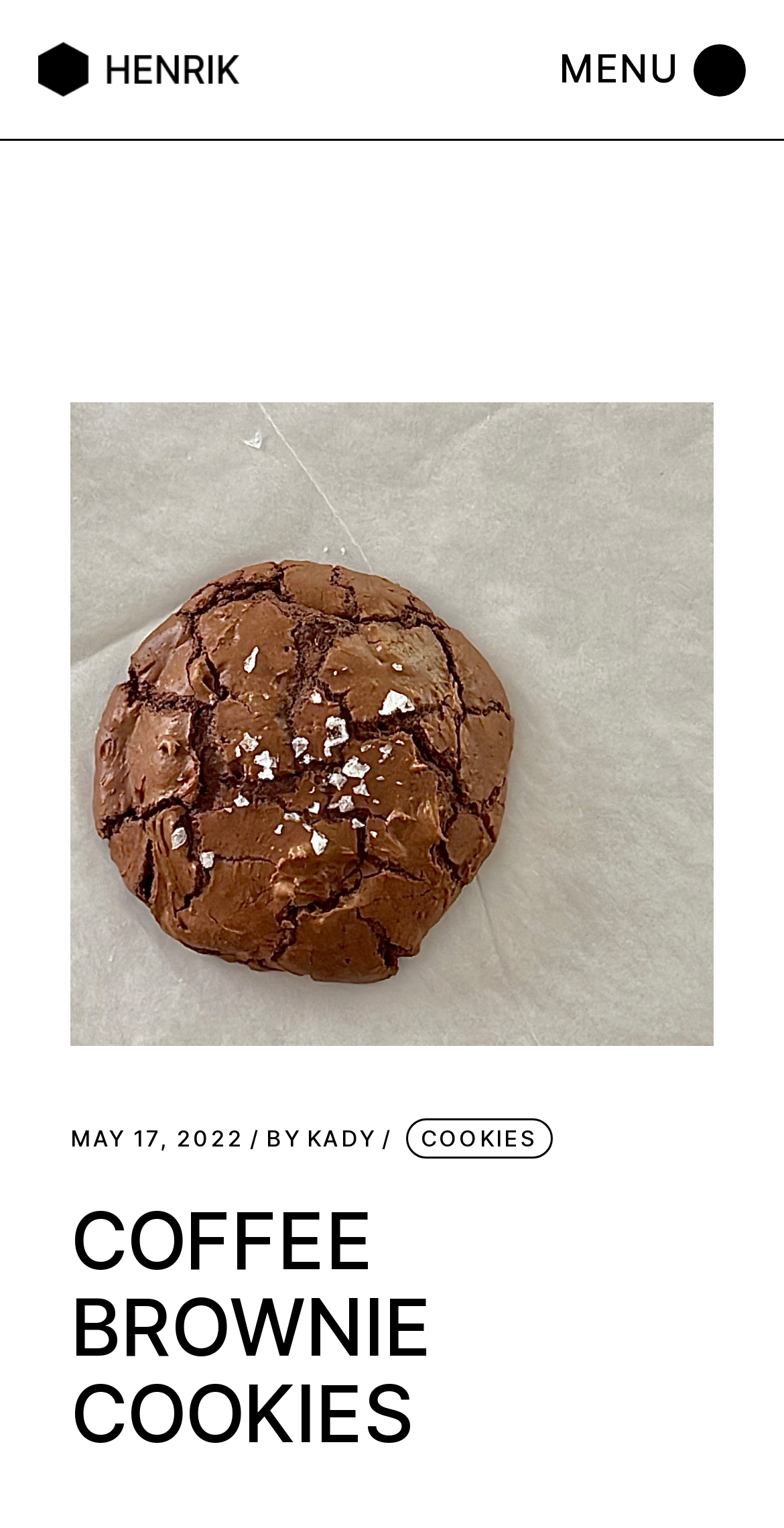Please respond to the question using a single word or phrase:
Who is the author of the article?

KADY